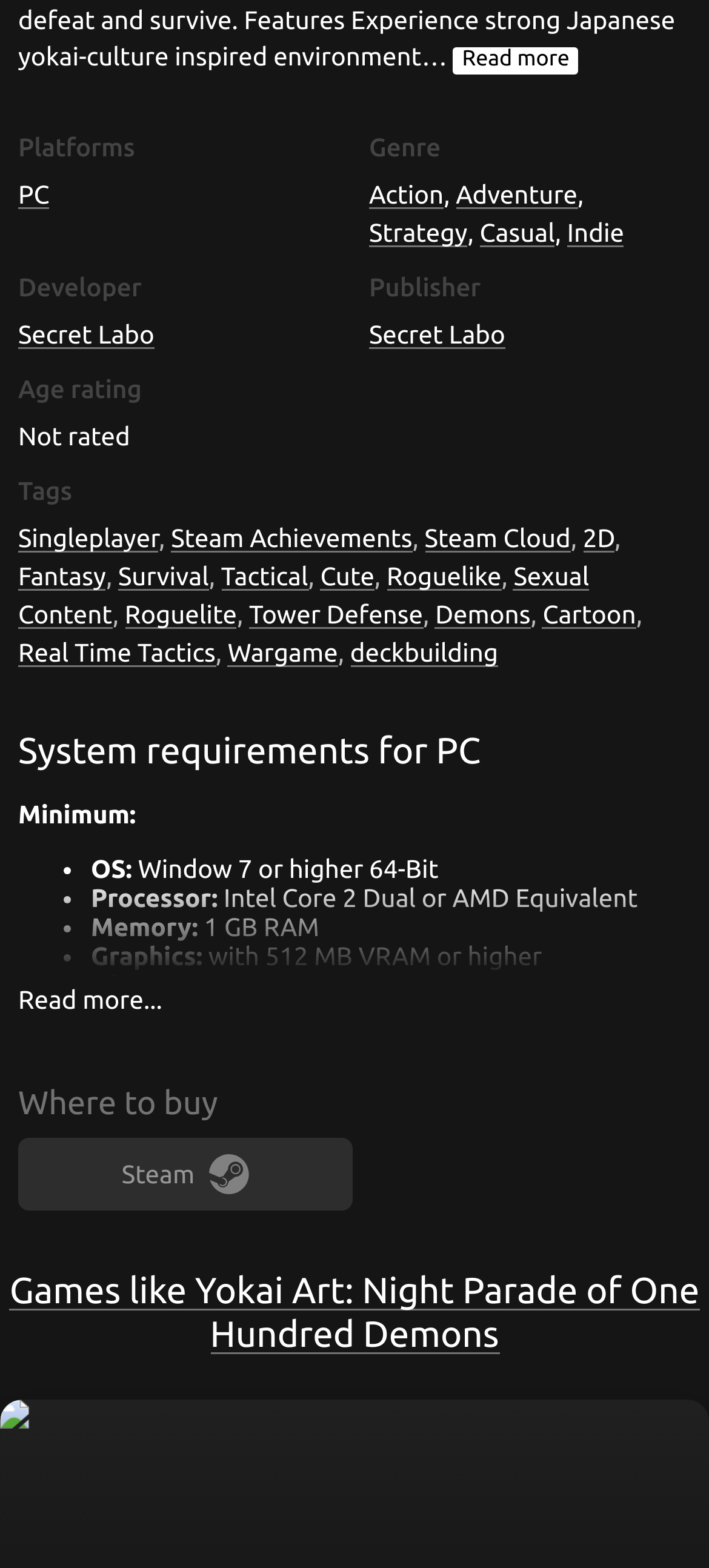Could you locate the bounding box coordinates for the section that should be clicked to accomplish this task: "Explore games like Yokai Art: Night Parade of One Hundred Demons".

[0.0, 0.809, 1.0, 0.865]